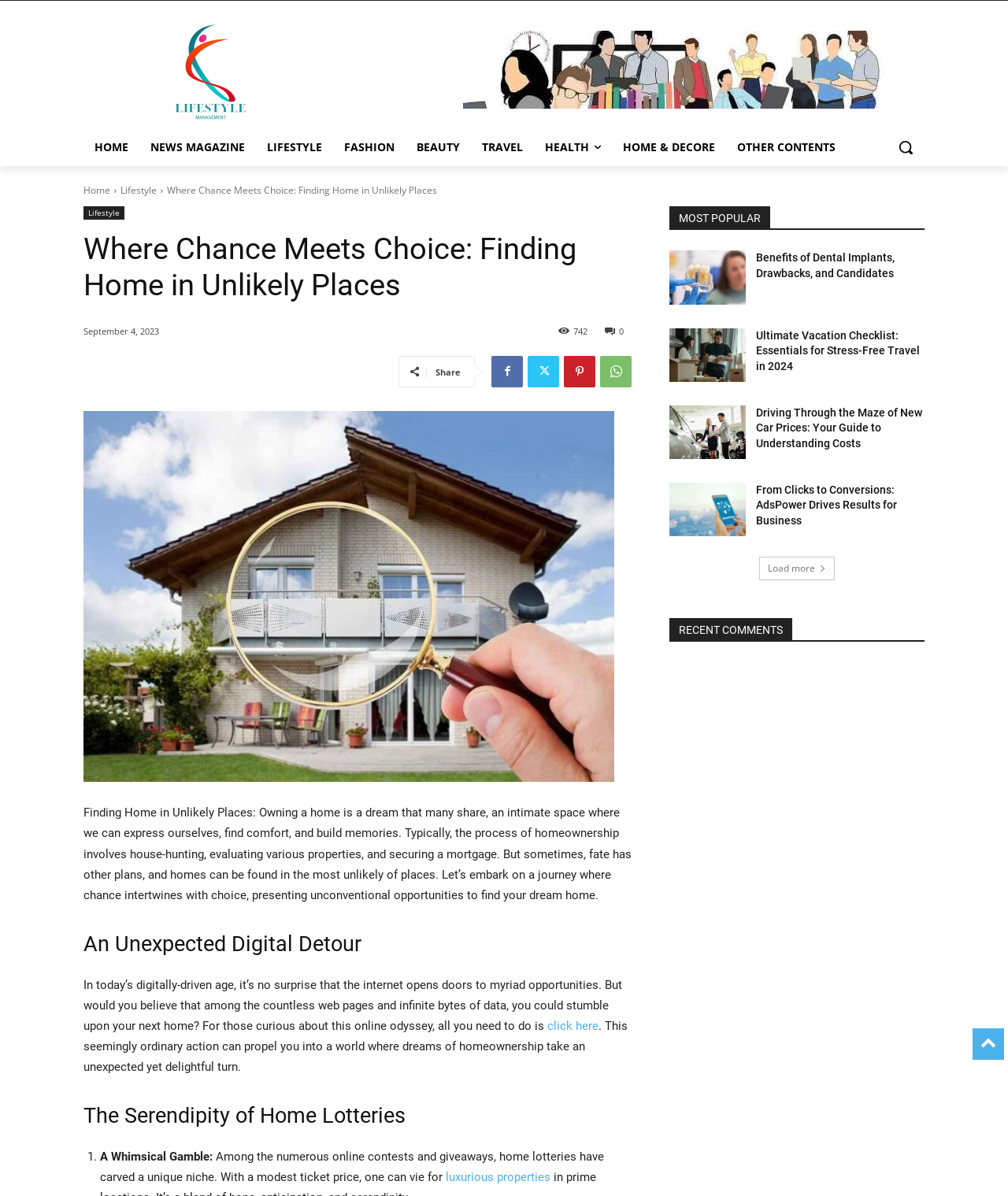What is the main topic of this webpage?
Using the visual information, reply with a single word or short phrase.

Home and lifestyle